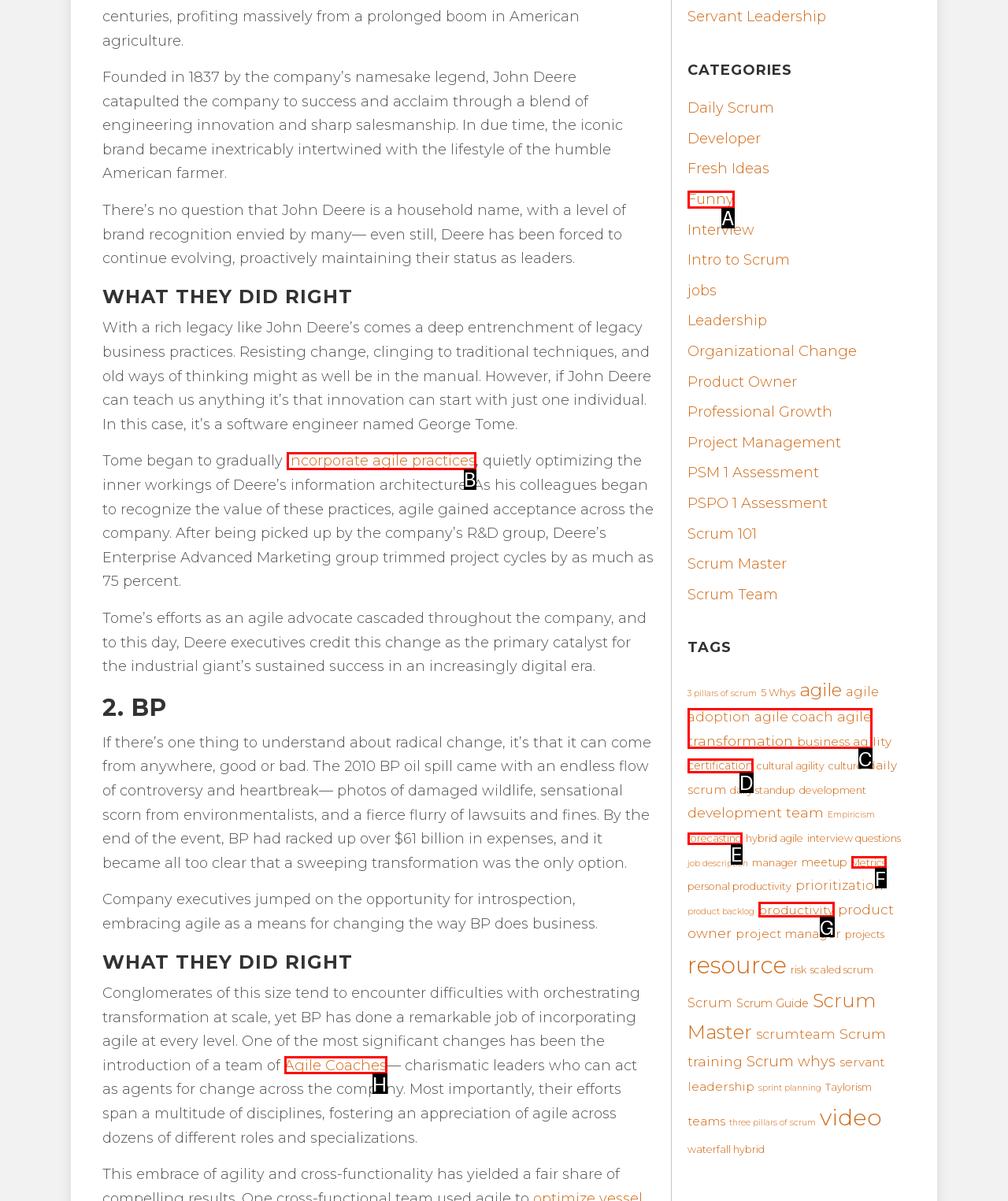Determine which HTML element matches the given description: Cartography. Provide the corresponding option's letter directly.

None